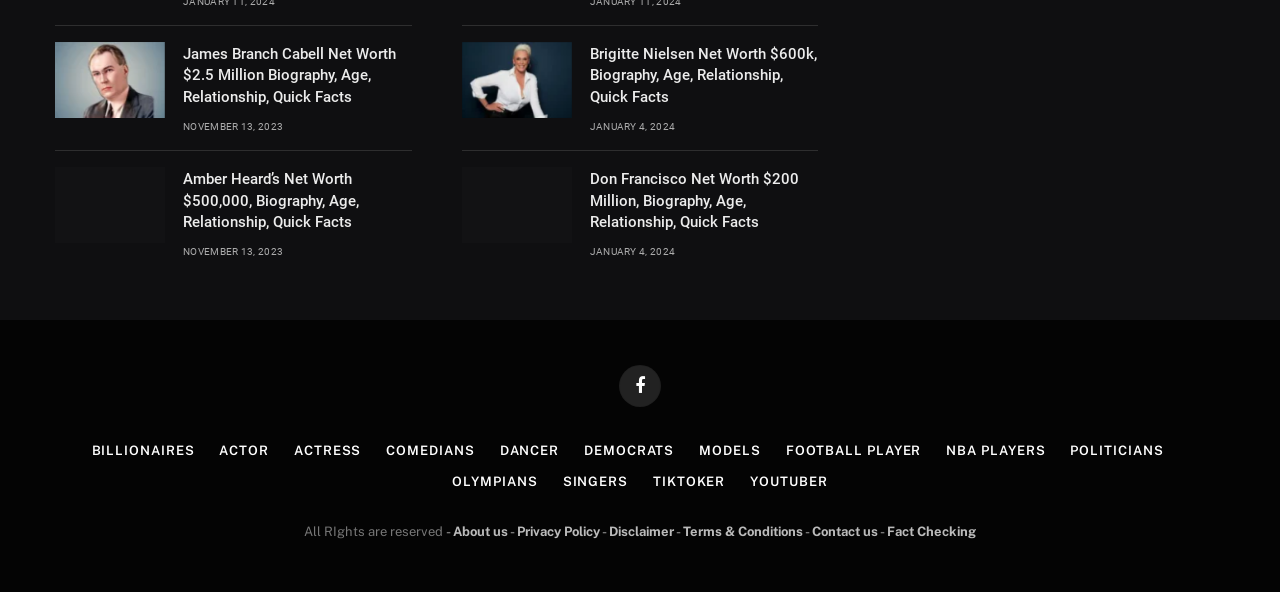How many articles are on this webpage?
Based on the image, give a one-word or short phrase answer.

4